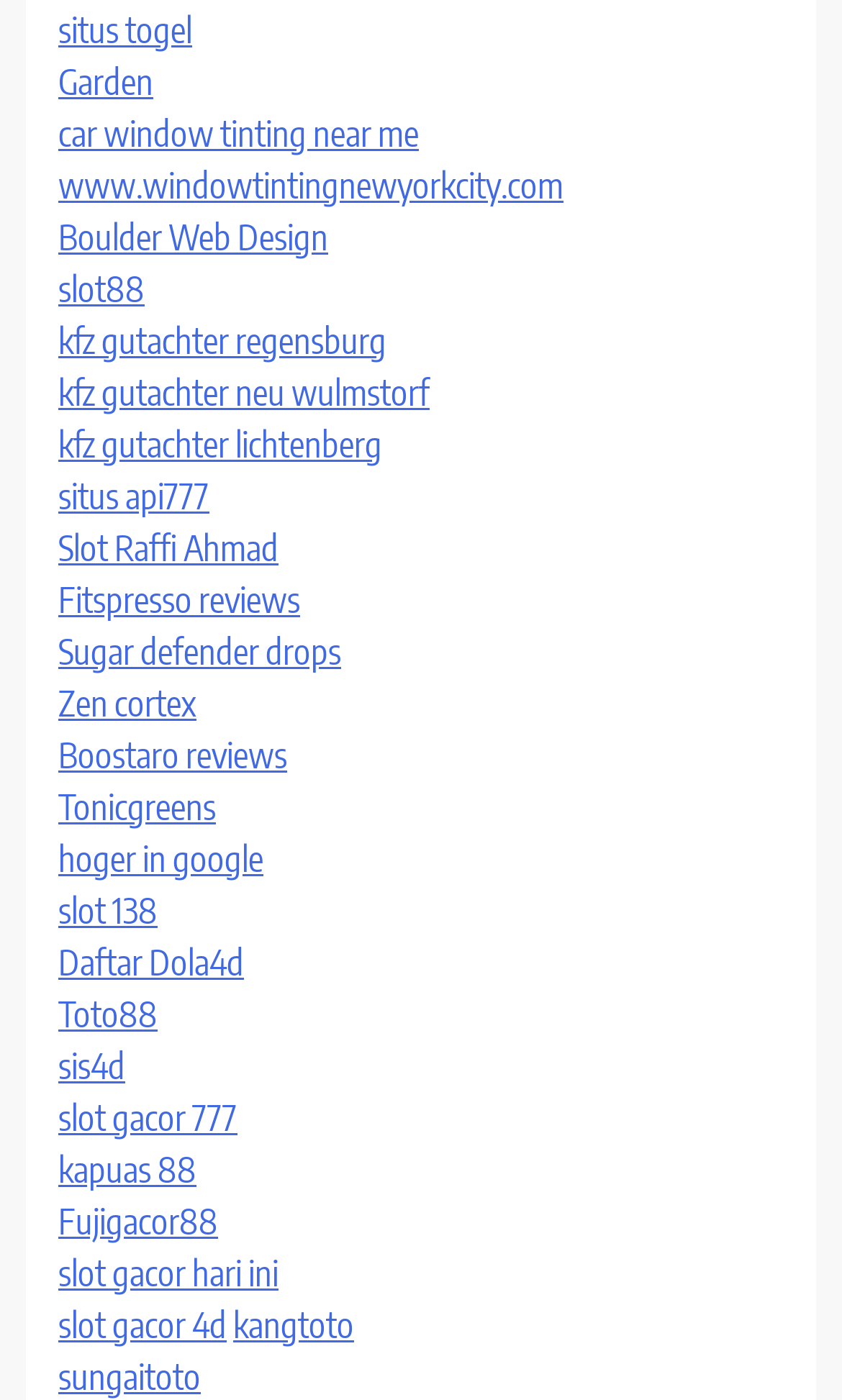Please give a succinct answer using a single word or phrase:
How many links have 'slot' in their text?

5